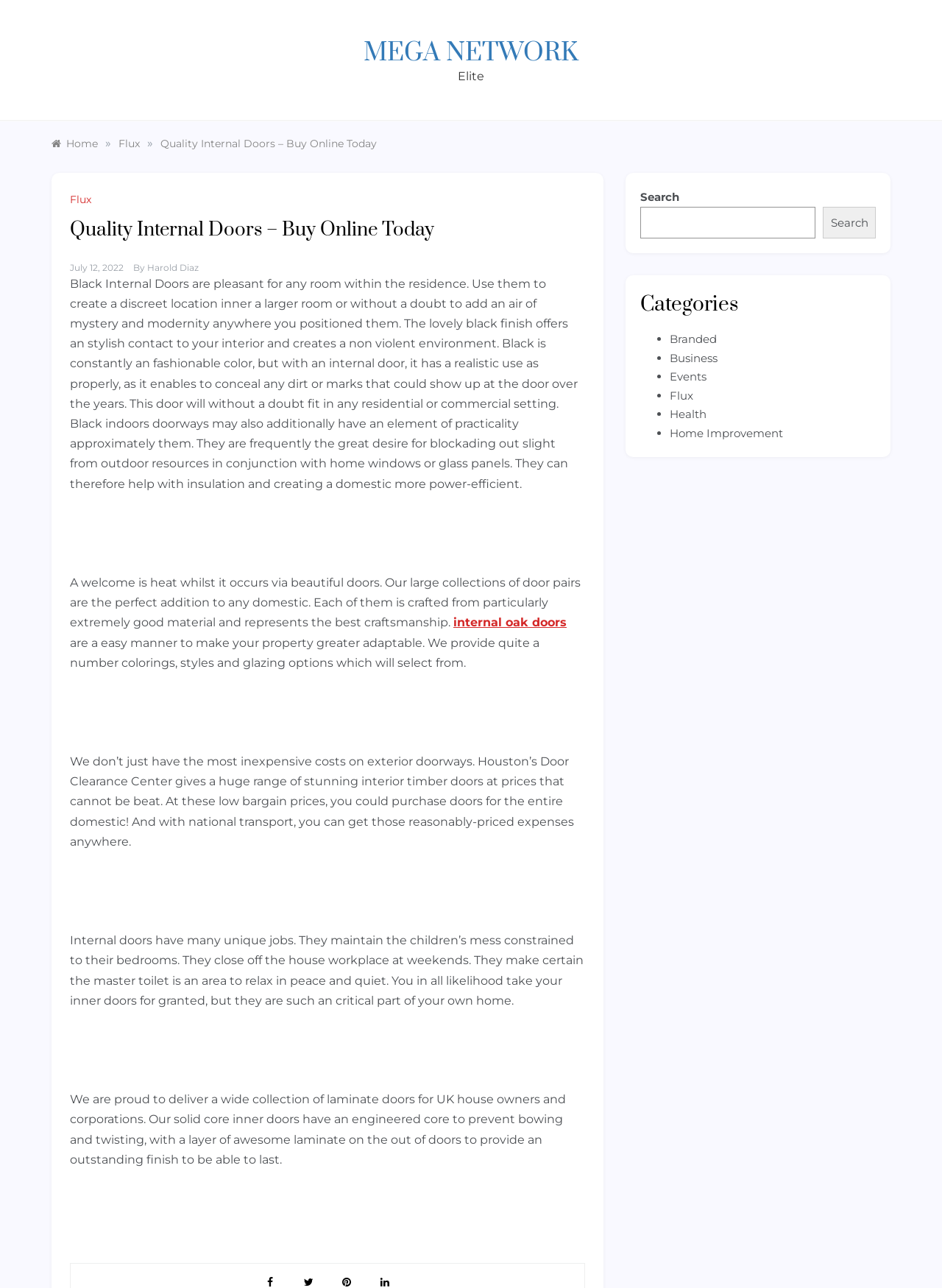What is the benefit of black internal doors?
Carefully examine the image and provide a detailed answer to the question.

I determined this by reading the text content of the webpage, which mentions that 'Black is constantly an fashionable color, but with an internal door, it has a realistic use as properly, as it enables to conceal any dirt or marks that could show up at the door over the years.'